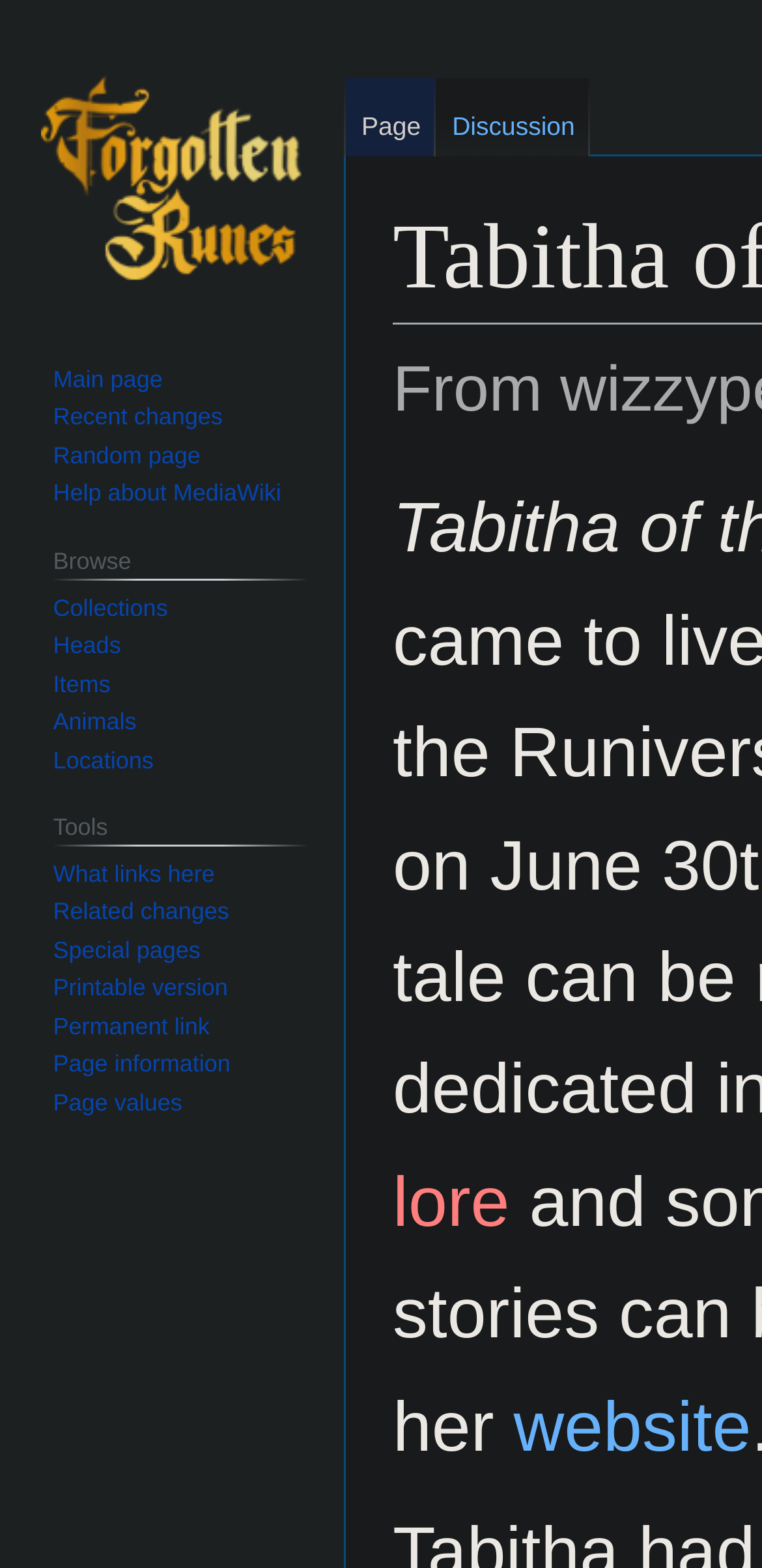Respond to the question below with a concise word or phrase:
What is the first navigation option?

Namespaces